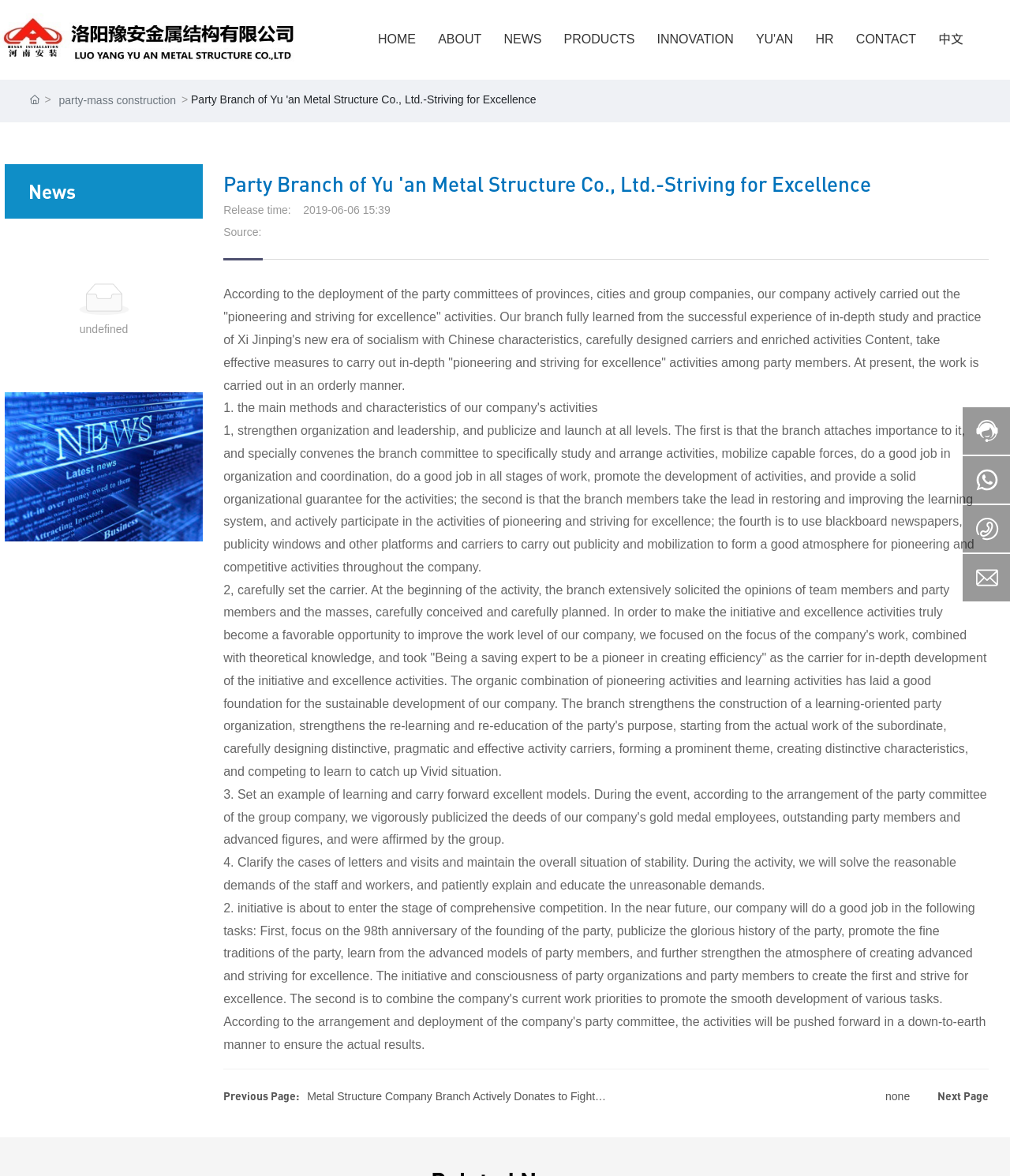Identify the bounding box coordinates for the UI element described by the following text: "party-mass construction". Provide the coordinates as four float numbers between 0 and 1, in the format [left, top, right, bottom].

[0.058, 0.078, 0.174, 0.094]